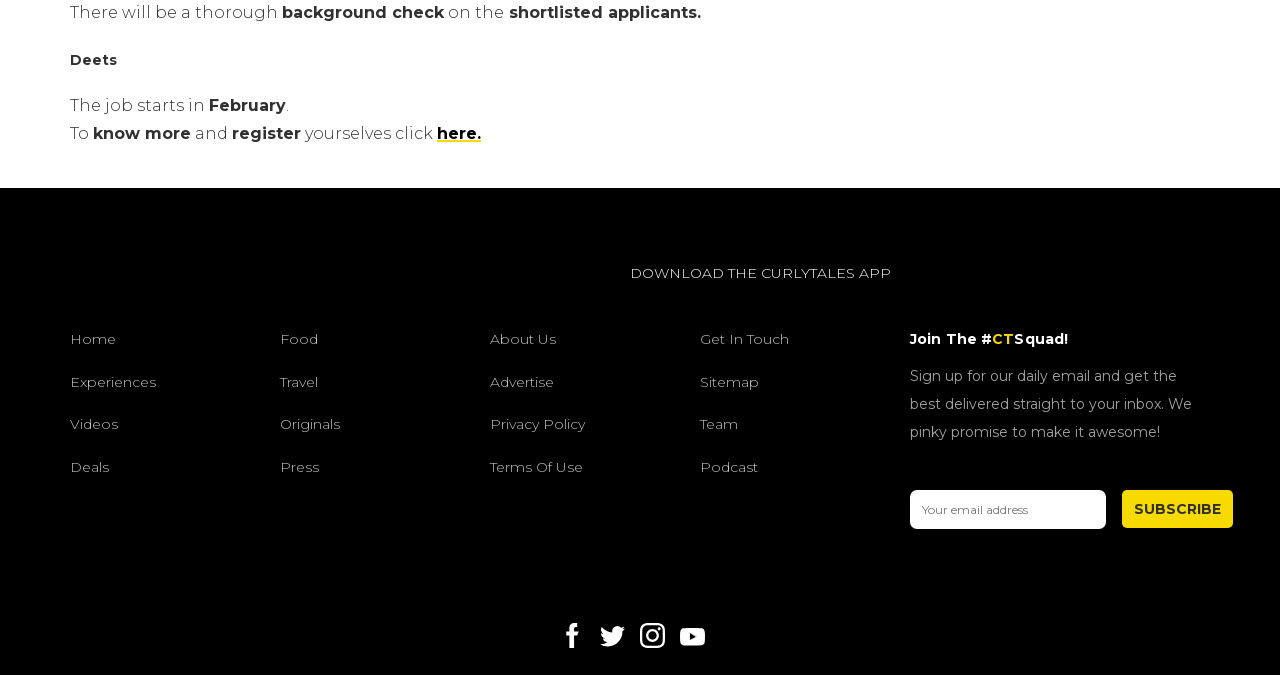Identify and provide the bounding box coordinates of the UI element described: "About Us". The coordinates should be formatted as [left, top, right, bottom], with each number being a float between 0 and 1.

[0.383, 0.489, 0.434, 0.516]